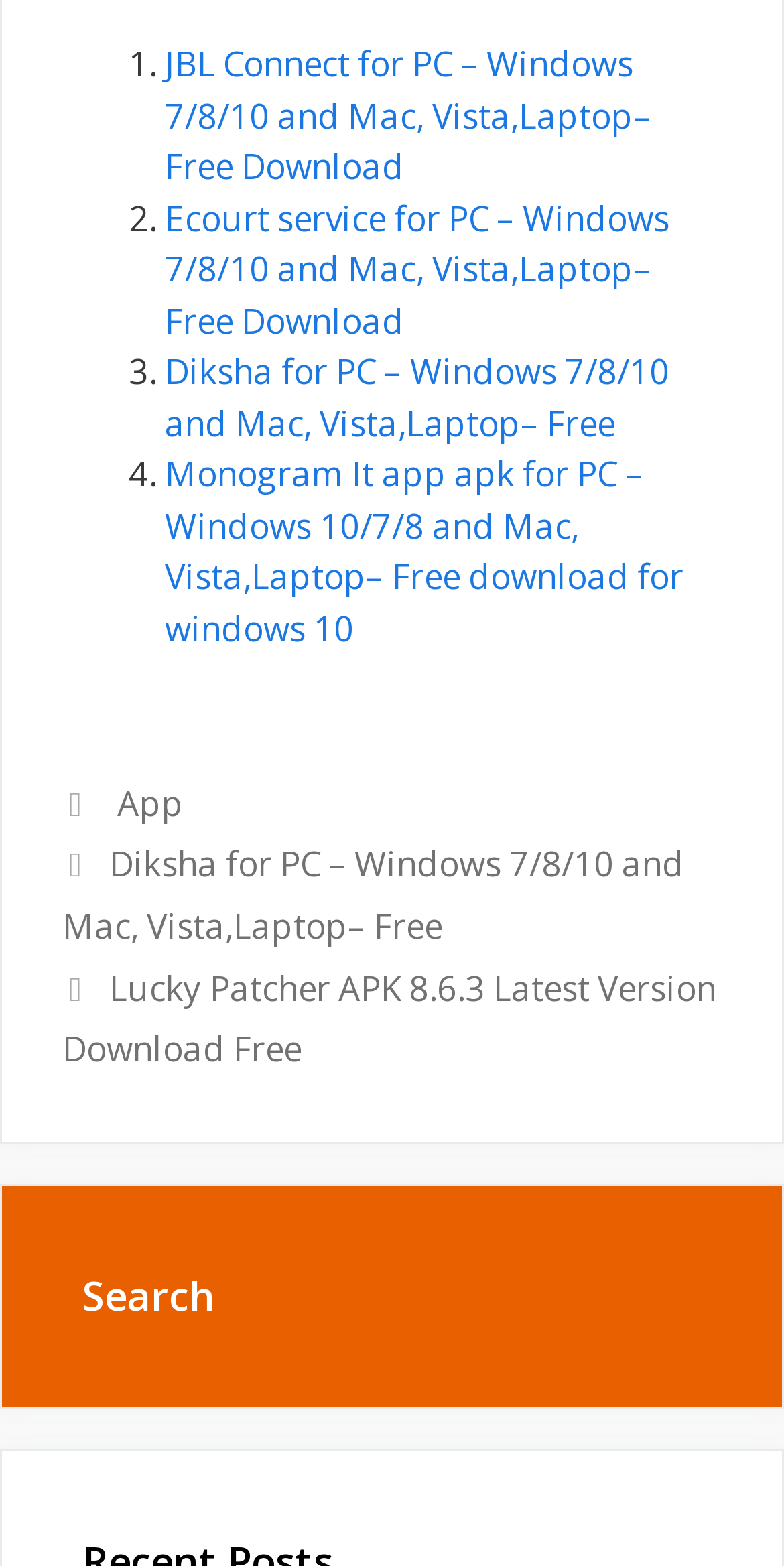Using the webpage screenshot, locate the HTML element that fits the following description and provide its bounding box: "App".

[0.149, 0.498, 0.234, 0.527]